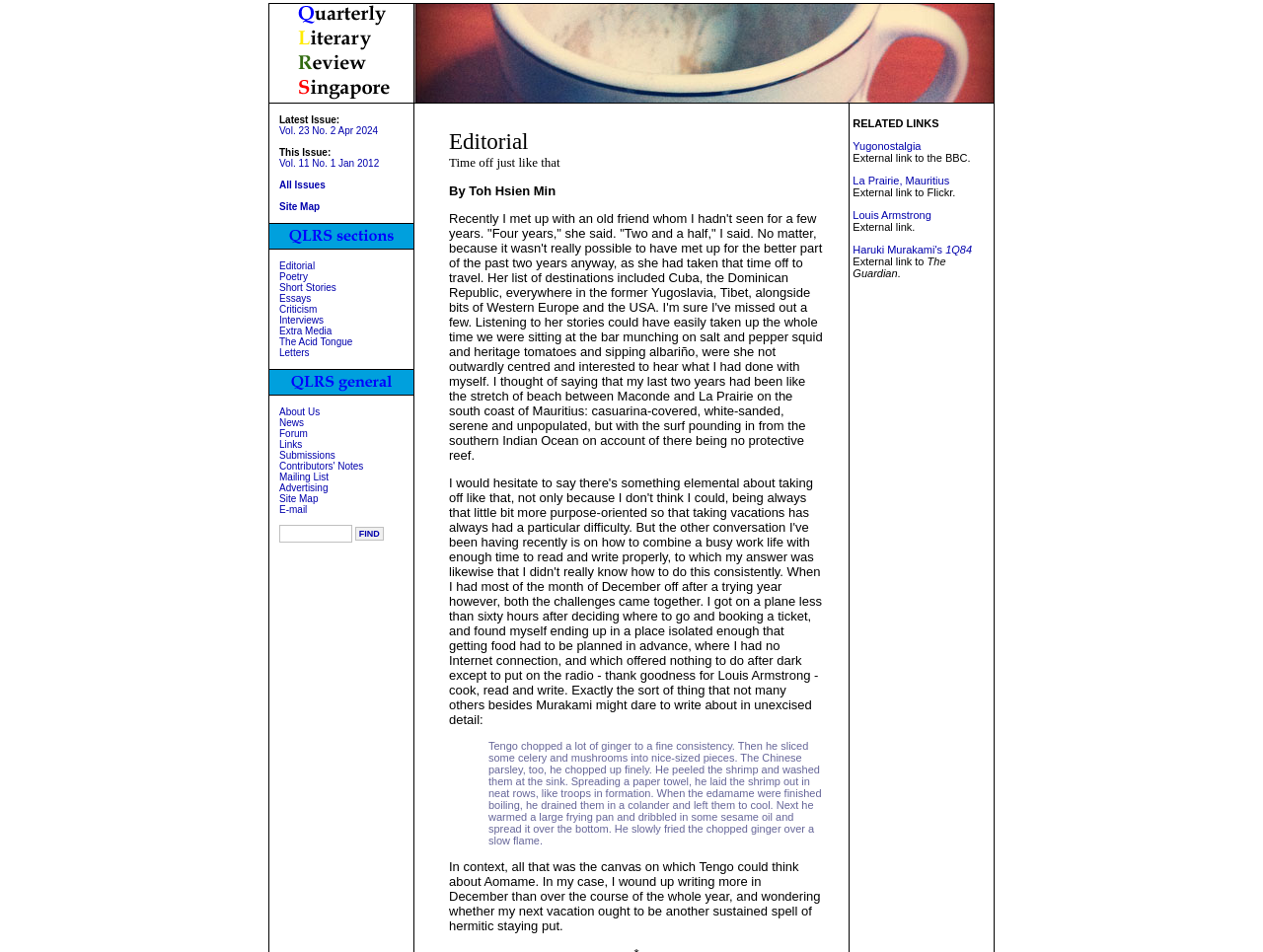Locate the bounding box coordinates of the clickable area to execute the instruction: "Check about us". Provide the coordinates as four float numbers between 0 and 1, represented as [left, top, right, bottom].

[0.221, 0.427, 0.253, 0.438]